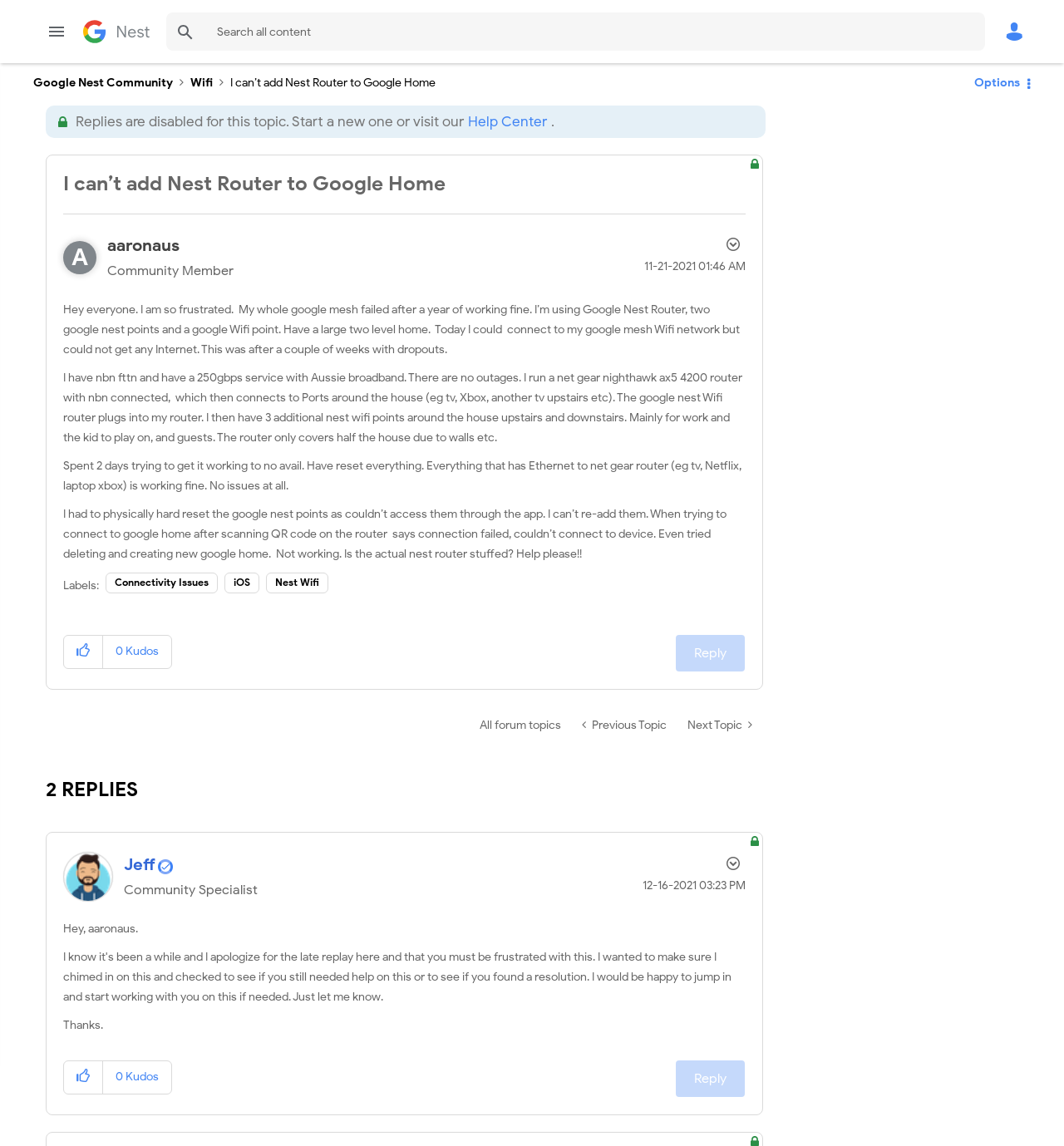Please specify the bounding box coordinates in the format (top-left x, top-left y, bottom-right x, bottom-right y), with all values as floating point numbers between 0 and 1. Identify the bounding box of the UI element described by: Options

[0.674, 0.202, 0.7, 0.224]